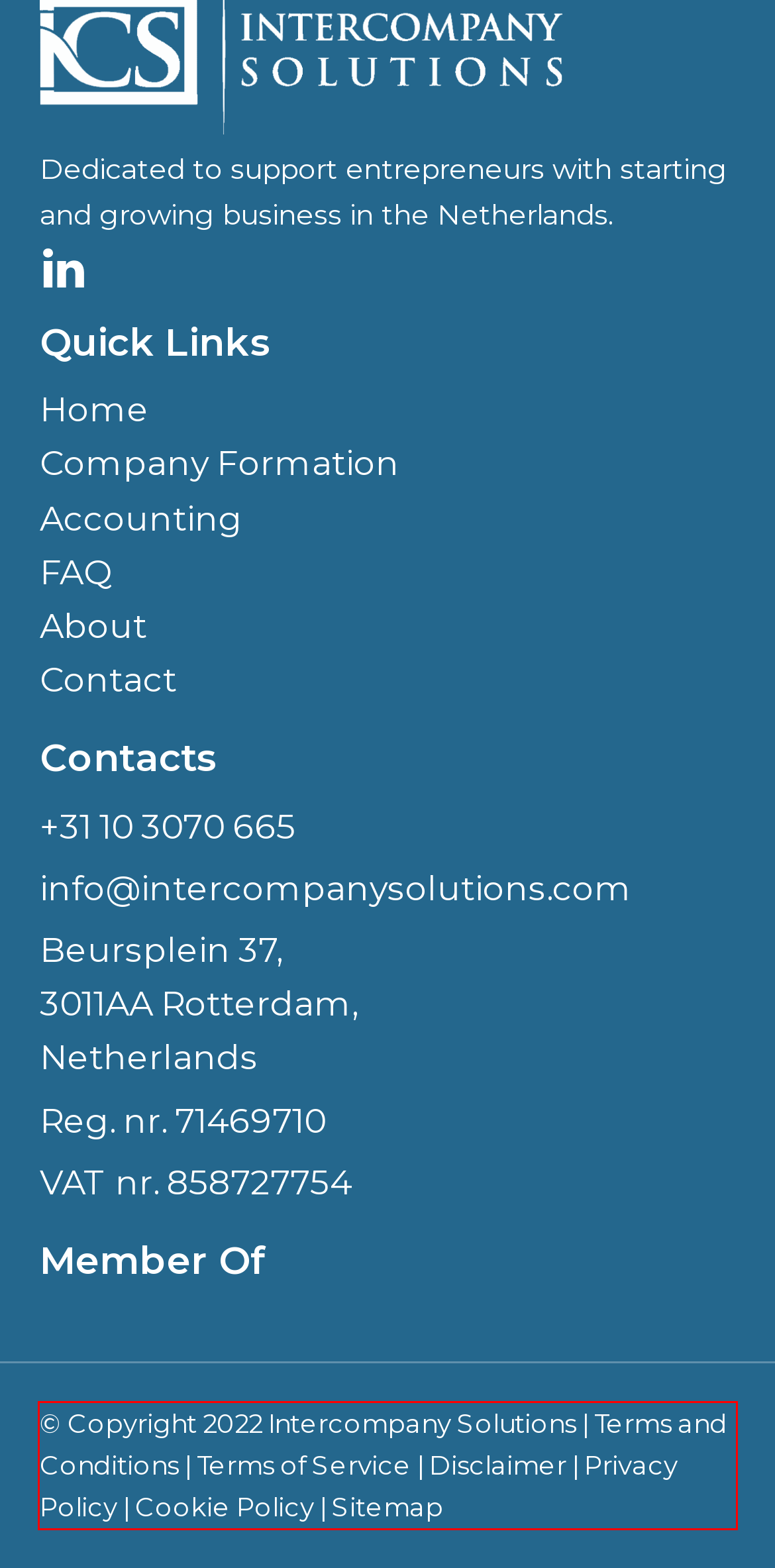Using the provided screenshot of a webpage, recognize the text inside the red rectangle bounding box by performing OCR.

© Copyright 2022 Intercompany Solutions | Terms and Conditions | Terms of Service | Disclaimer | Privacy Policy | Cookie Policy | Sitemap